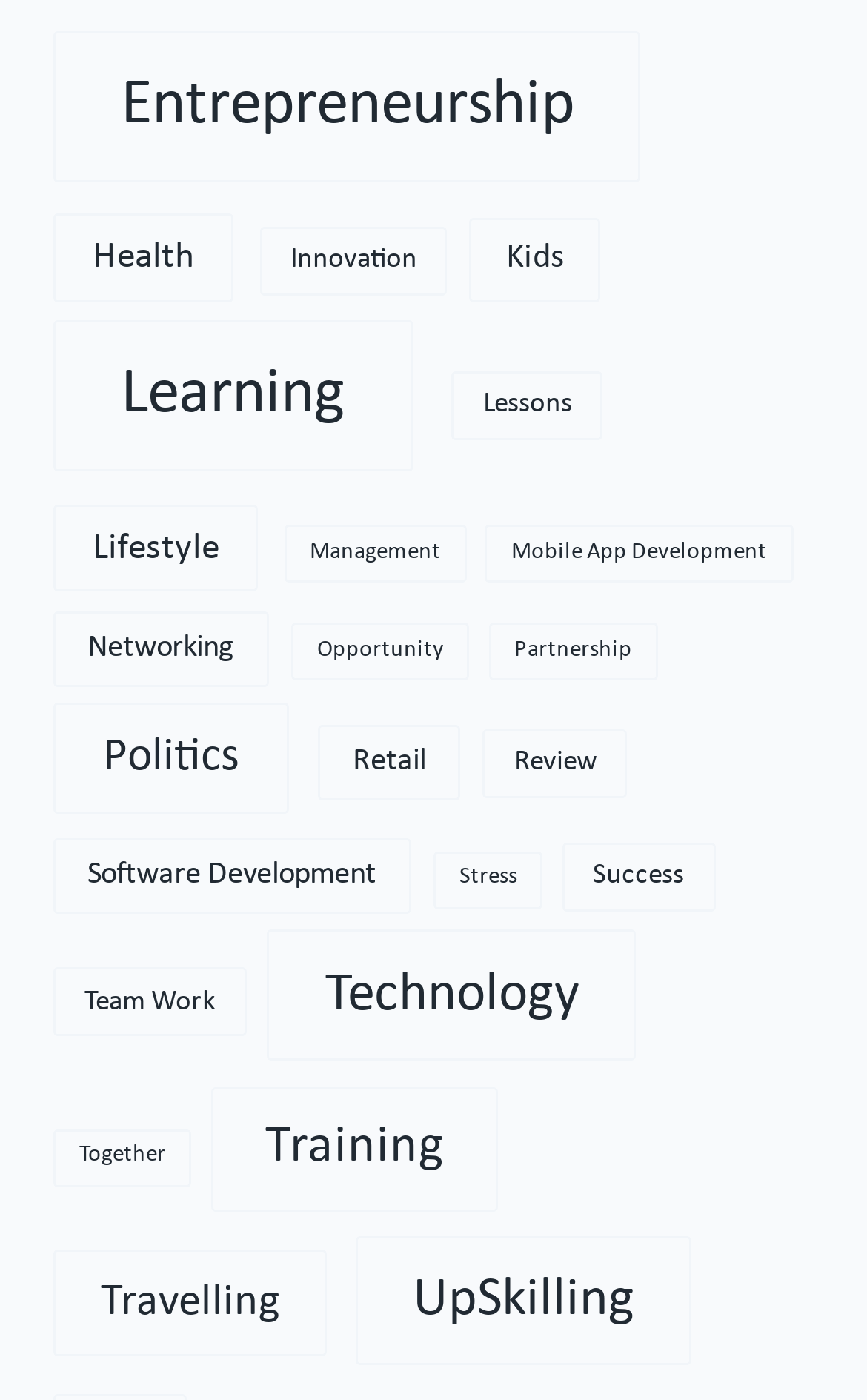Locate the bounding box coordinates of the clickable area needed to fulfill the instruction: "Learn about Health".

[0.062, 0.153, 0.27, 0.216]